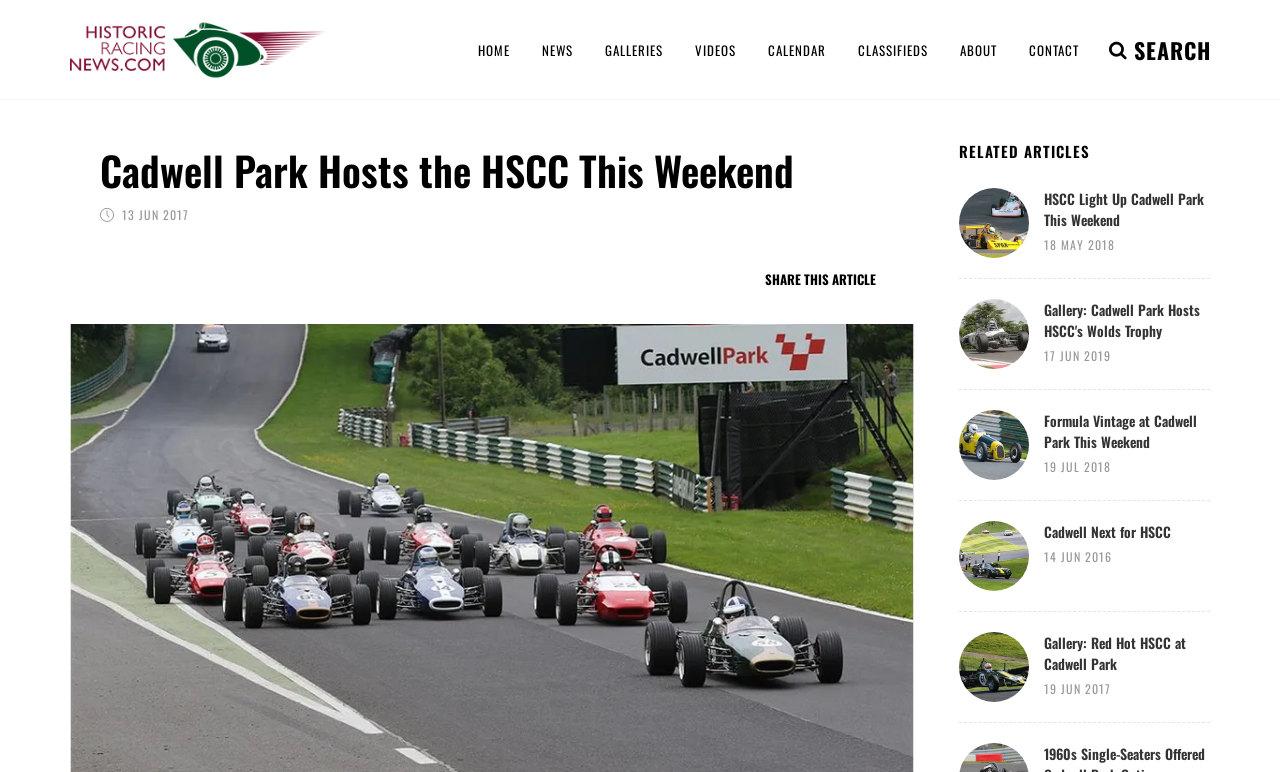Please identify the bounding box coordinates of the element's region that I should click in order to complete the following instruction: "Search for articles". The bounding box coordinates consist of four float numbers between 0 and 1, i.e., [left, top, right, bottom].

[0.866, 0.052, 0.945, 0.078]